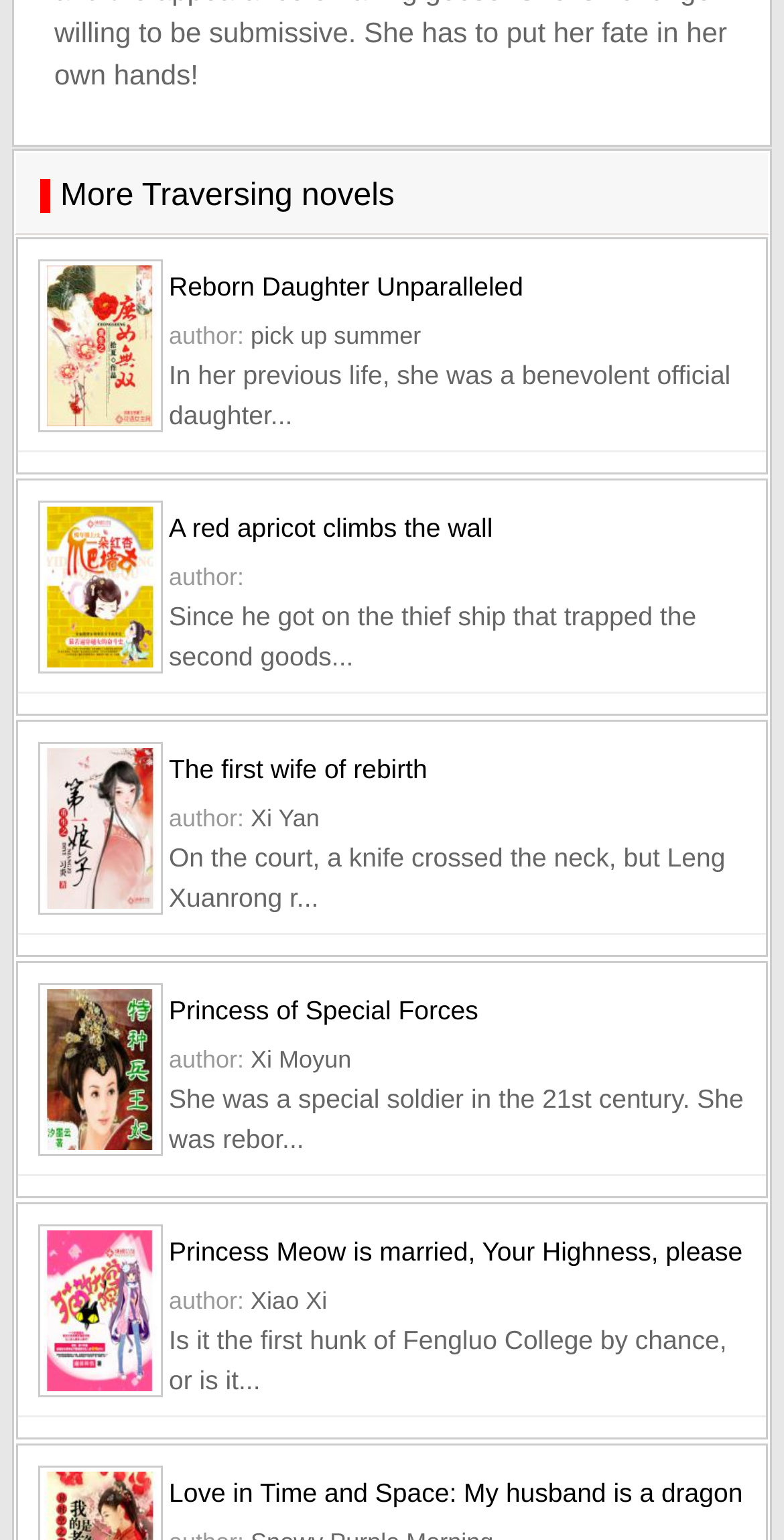Identify the bounding box for the given UI element using the description provided. Coordinates should be in the format (top-left x, top-left y, bottom-right x, bottom-right y) and must be between 0 and 1. Here is the description: Princess of Special Forces

[0.215, 0.638, 0.977, 0.675]